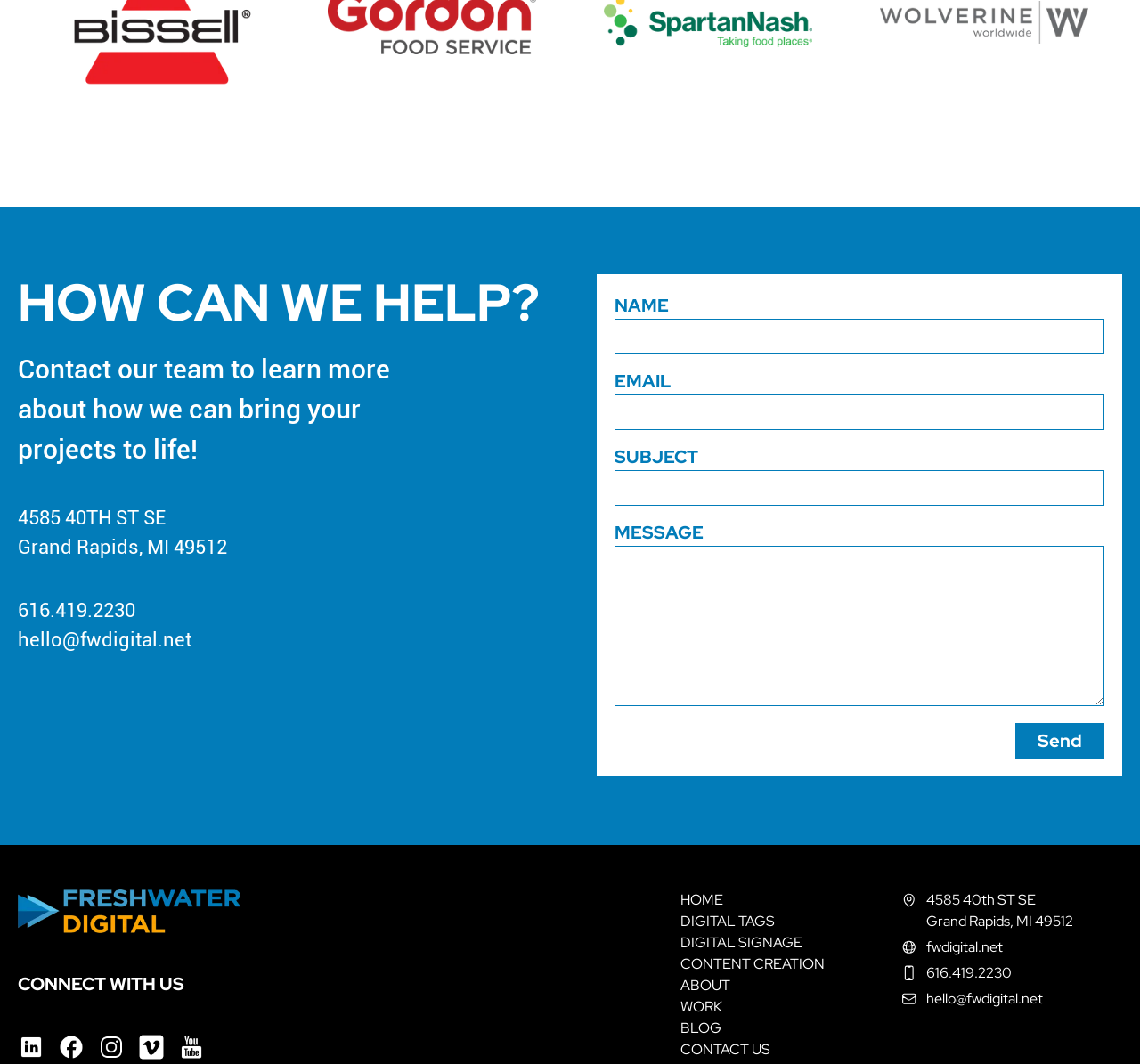Find the bounding box coordinates of the clickable element required to execute the following instruction: "Click the CONTACT US link". Provide the coordinates as four float numbers between 0 and 1, i.e., [left, top, right, bottom].

[0.597, 0.978, 0.676, 0.995]